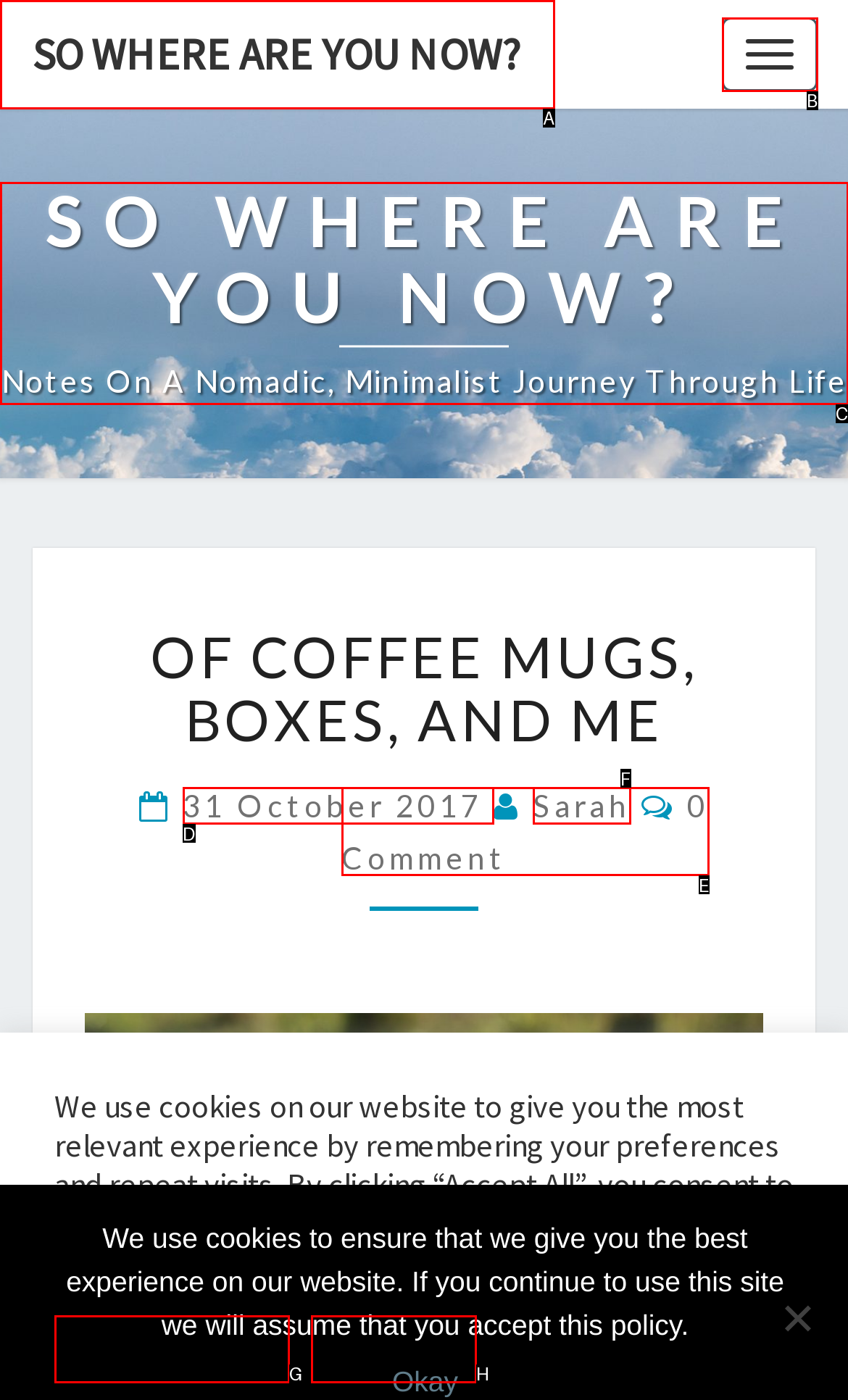Choose the UI element to click on to achieve this task: View the article. Reply with the letter representing the selected element.

C